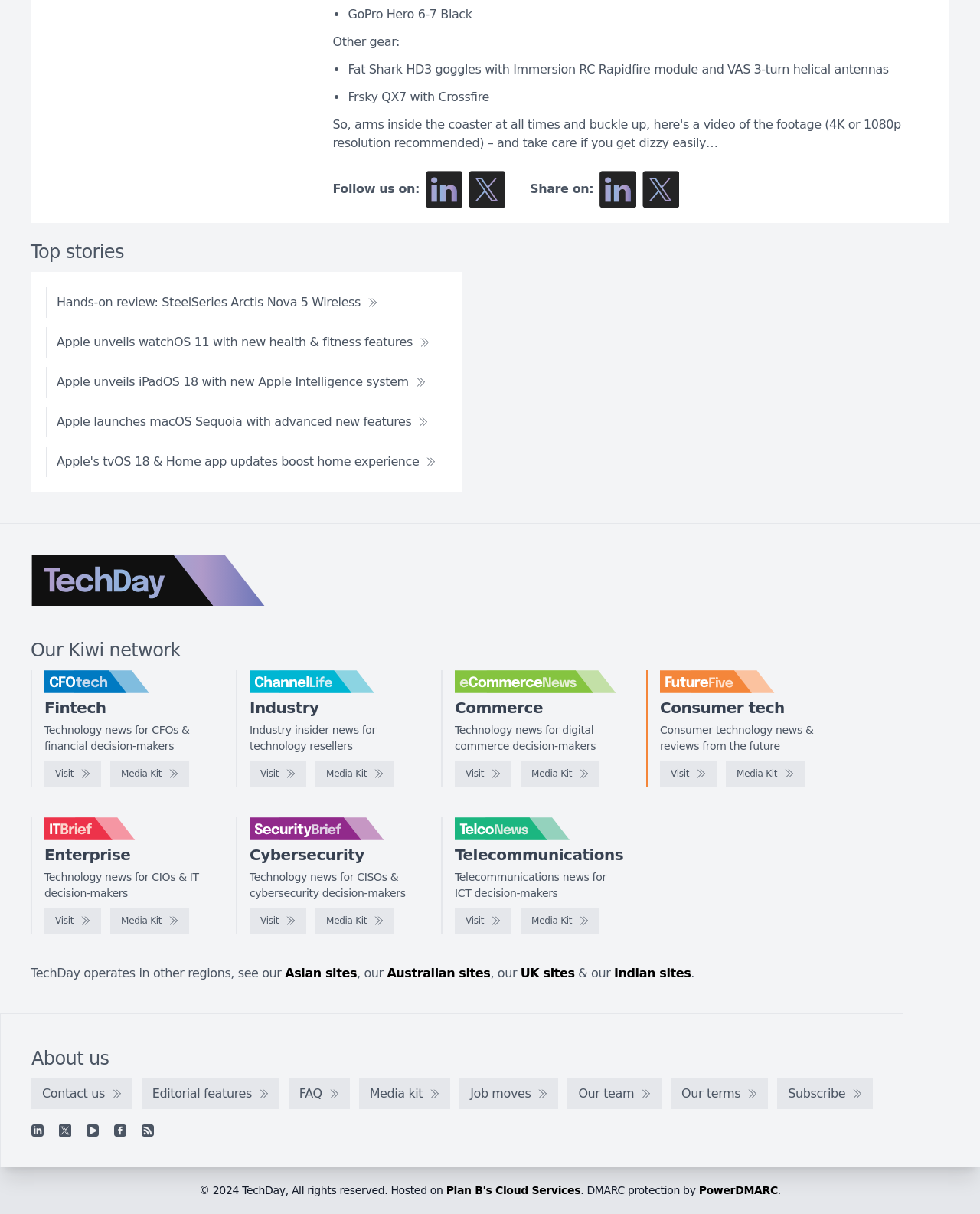Please specify the bounding box coordinates of the region to click in order to perform the following instruction: "Follow us on LinkedIn".

[0.434, 0.141, 0.472, 0.171]